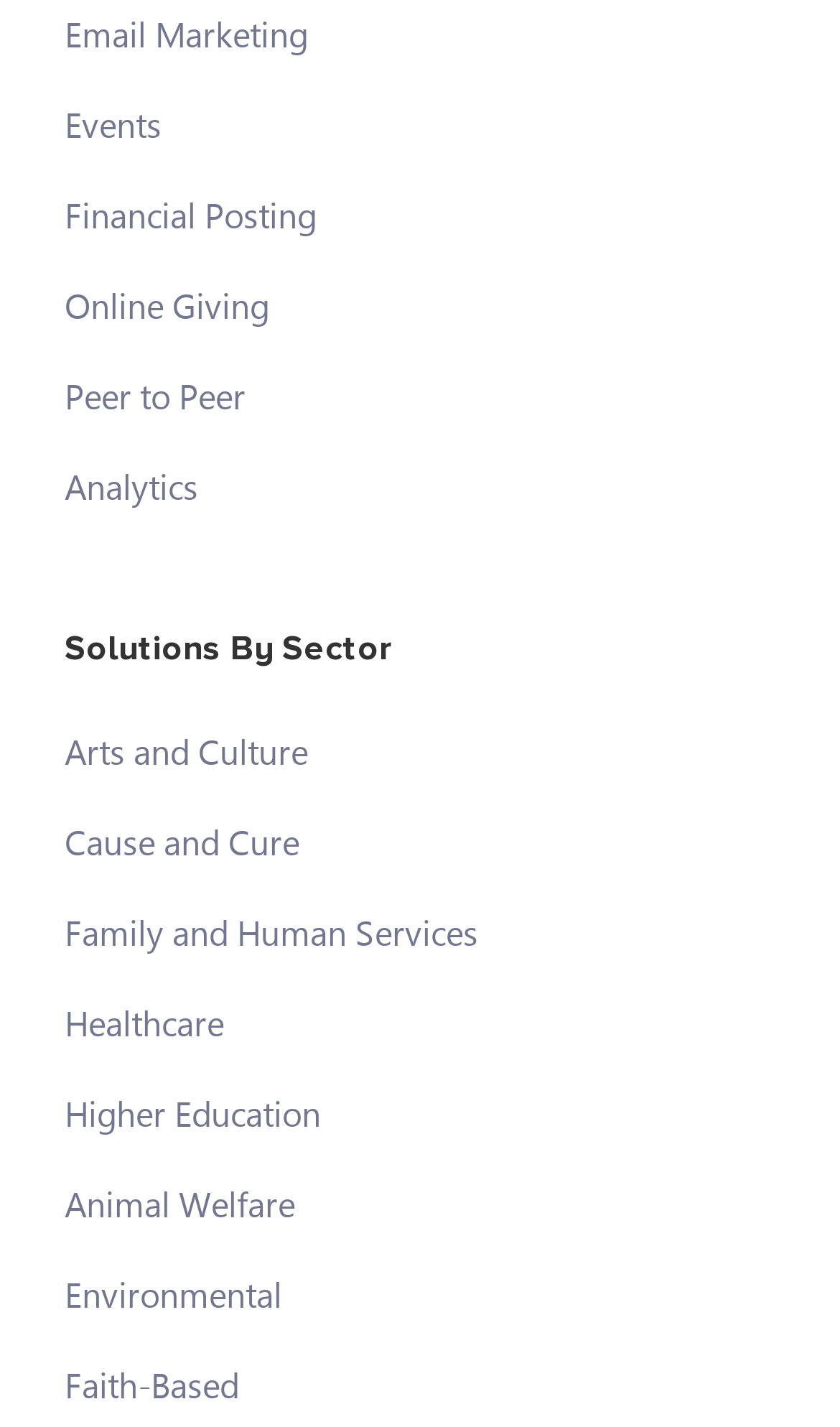Please identify the coordinates of the bounding box for the clickable region that will accomplish this instruction: "Discover Analytics tools".

[0.077, 0.325, 0.236, 0.357]